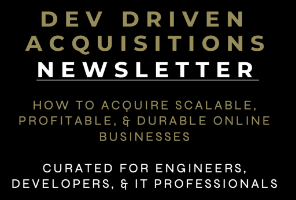Craft a descriptive caption that covers all aspects of the image.

The image features the promotional graphic for the "Dev Driven Acquisitions" newsletter, emphasizing the core theme of acquiring scalable, profitable, and durable online businesses. The design combines bold typography and a modern aesthetic, aimed at engaging a professional audience. The text highlights that the newsletter is specifically curated for engineers, developers, and IT professionals, suggesting a focus on insights and strategies relevant to those involved in the tech and business sectors. The overall feel of the image conveys a blend of professionalism and expertise, inviting readers to explore the opportunities within online business acquisitions.